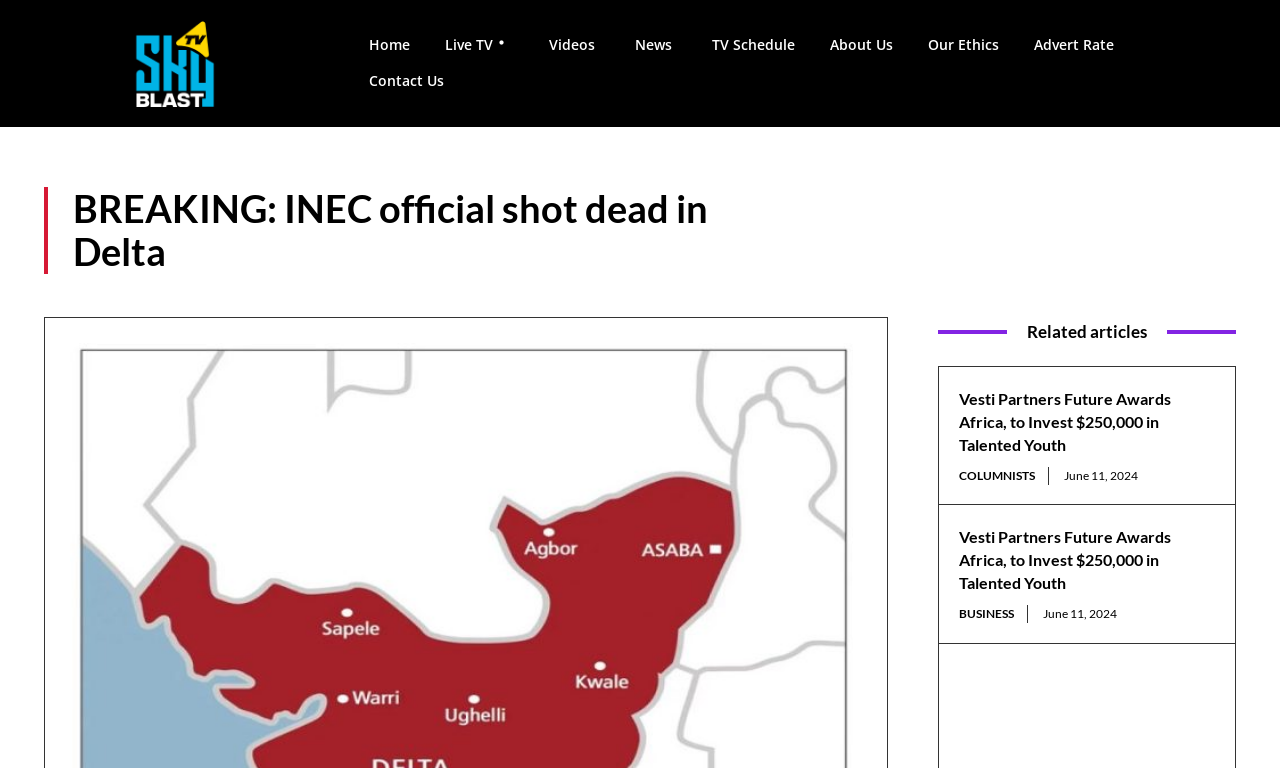Answer the question below in one word or phrase:
What is the category of the article 'Vesti Partners Future Awards Africa, to Invest $250,000 in Talented Youth'?

BUSINESS